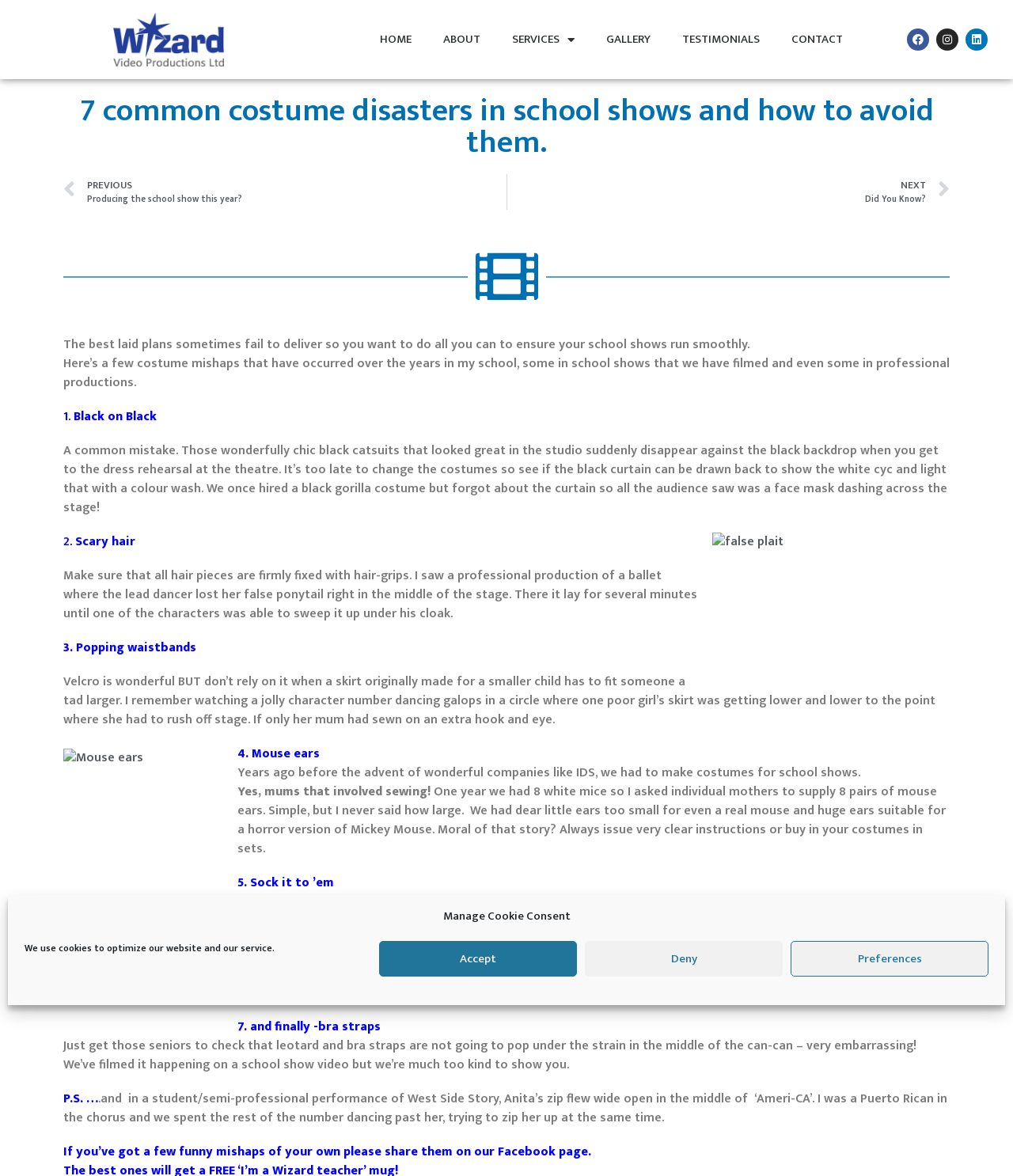Provide the bounding box coordinates, formatted as (top-left x, top-left y, bottom-right x, bottom-right y), with all values being floating point numbers between 0 and 1. Identify the bounding box of the UI element that matches the description: NextDid You Know?Next

[0.5, 0.148, 0.938, 0.178]